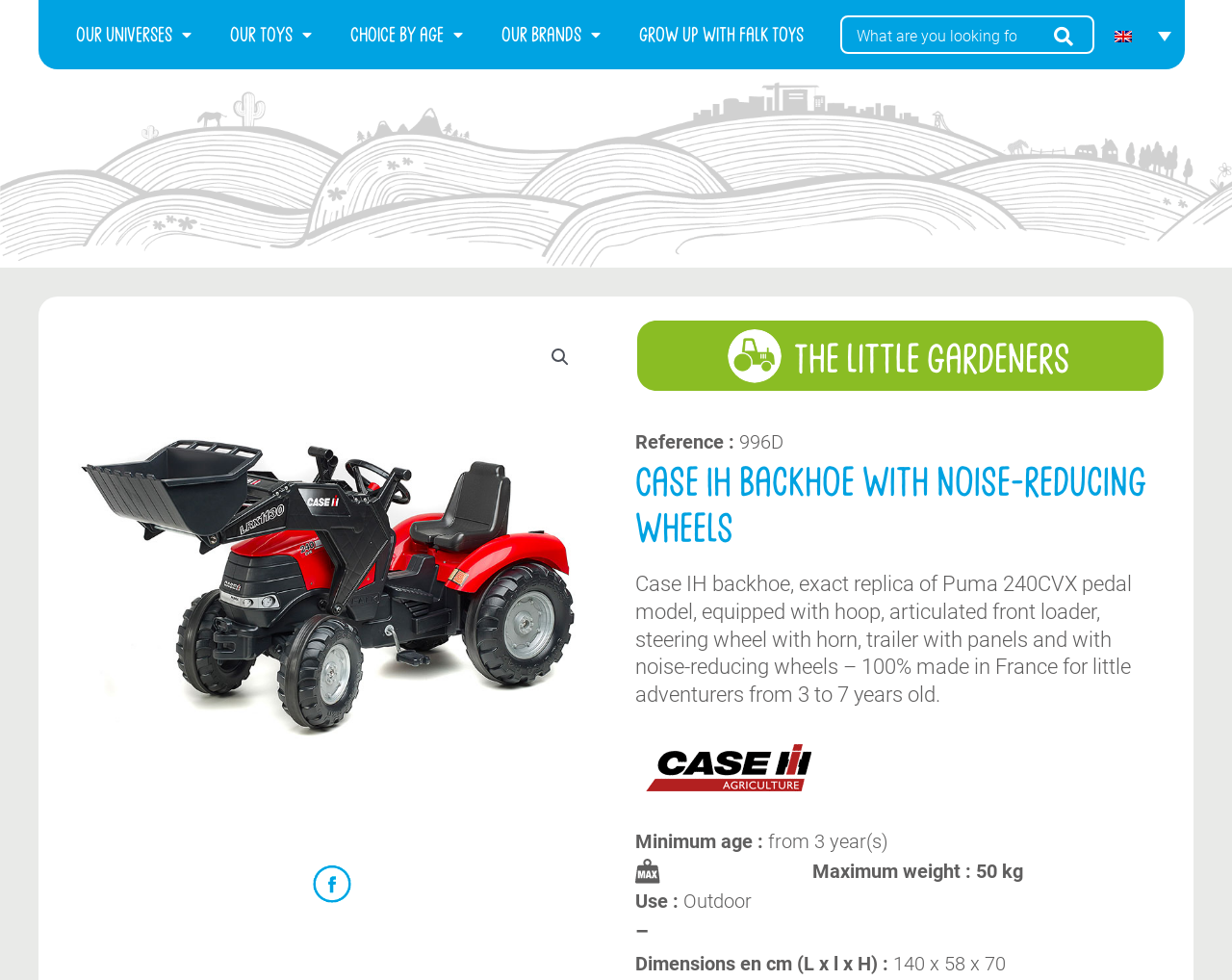Please provide a comprehensive response to the question below by analyzing the image: 
What is the purpose of the toy tractor?

I found the answer by reading the text below the product description, which says 'Use : Outdoor'. This suggests that the toy tractor is intended for outdoor play.